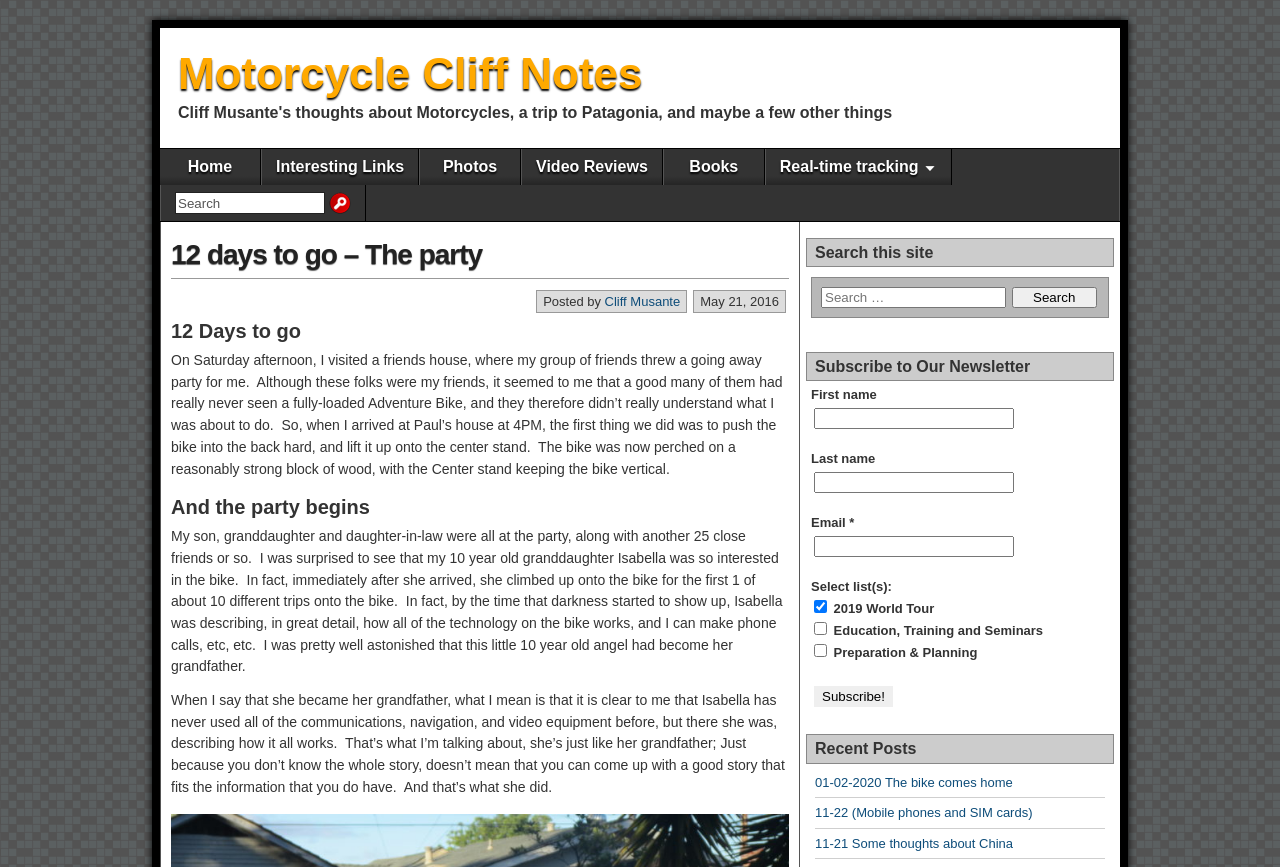Identify the main heading from the webpage and provide its text content.

12 days to go – The party